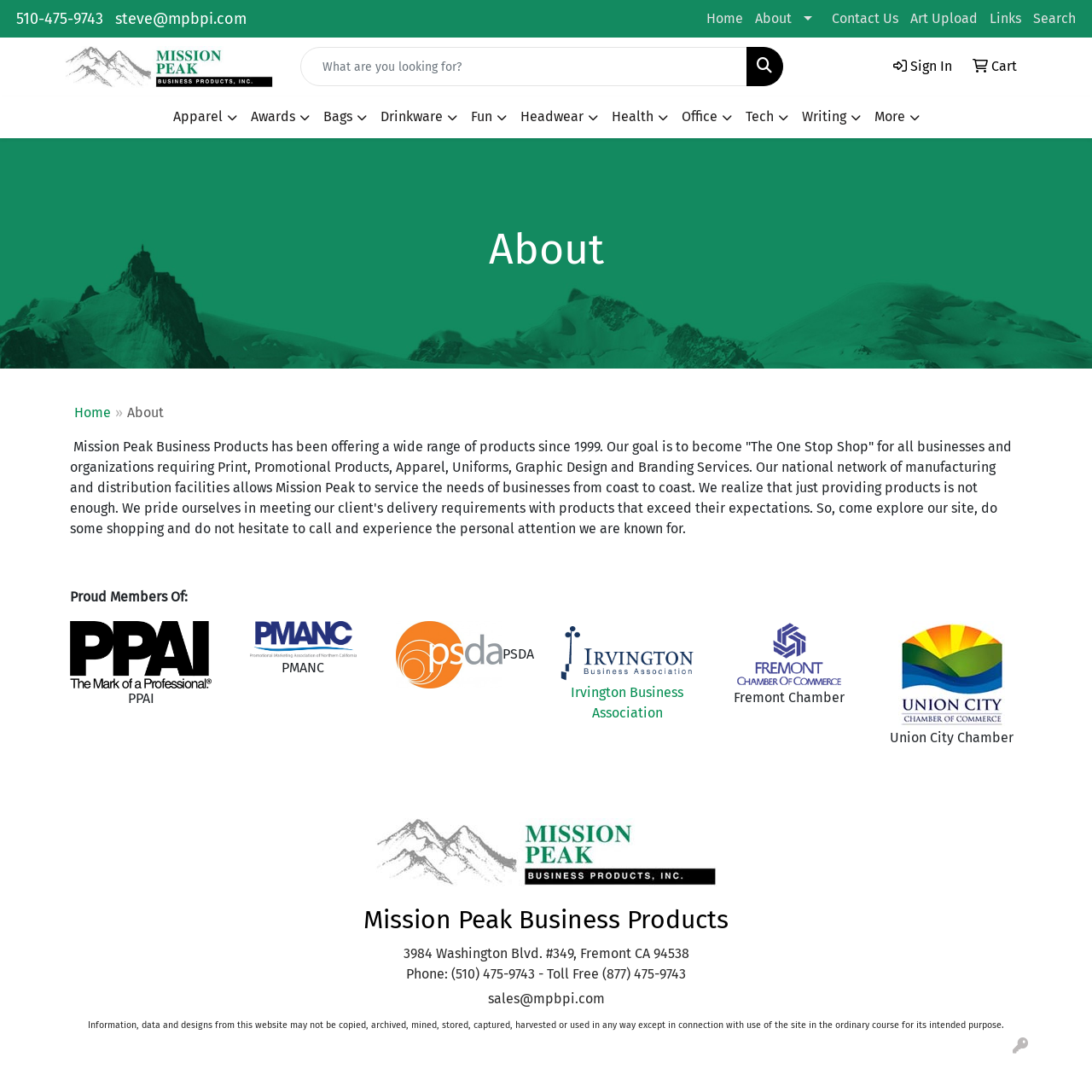Determine the bounding box coordinates of the element's region needed to click to follow the instruction: "Upload art". Provide these coordinates as four float numbers between 0 and 1, formatted as [left, top, right, bottom].

[0.828, 0.0, 0.901, 0.034]